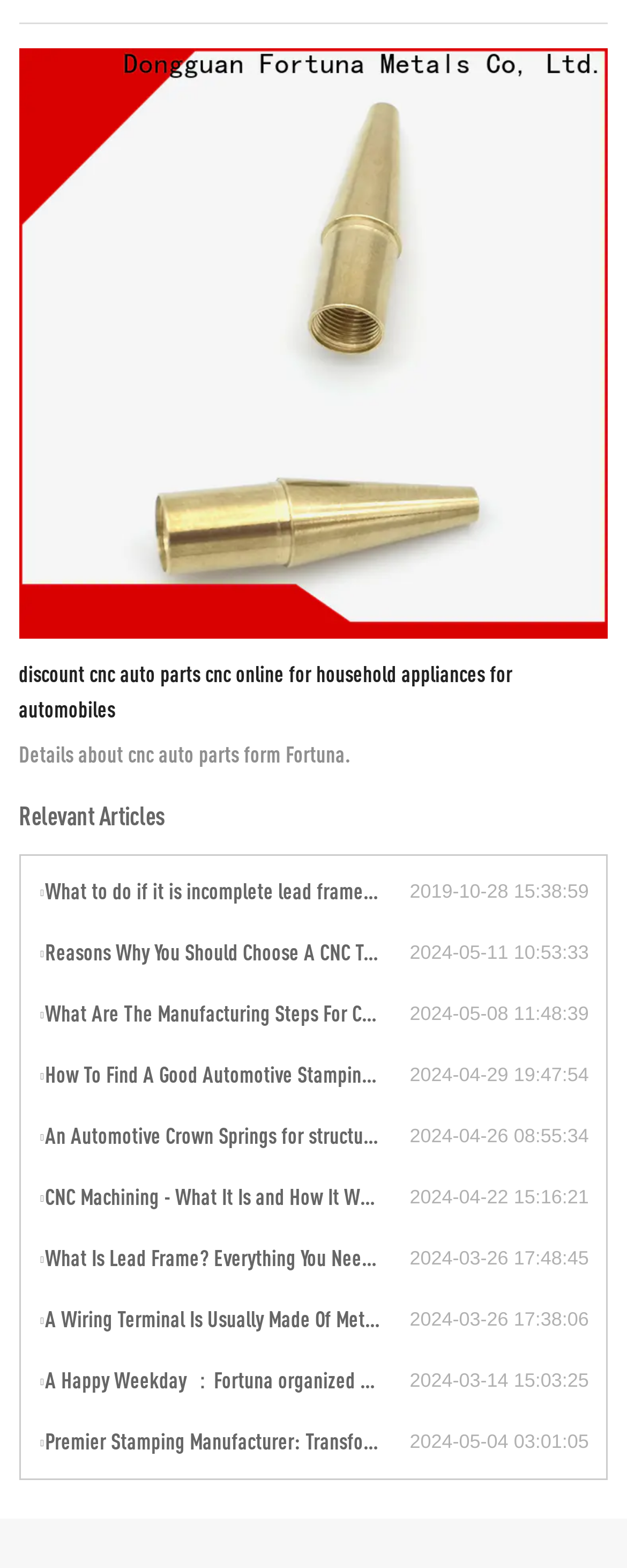Please find the bounding box coordinates of the element that must be clicked to perform the given instruction: "Read article about what to do if it is incomplete lead frame package delivery". The coordinates should be four float numbers from 0 to 1, i.e., [left, top, right, bottom].

[0.061, 0.558, 0.653, 0.581]